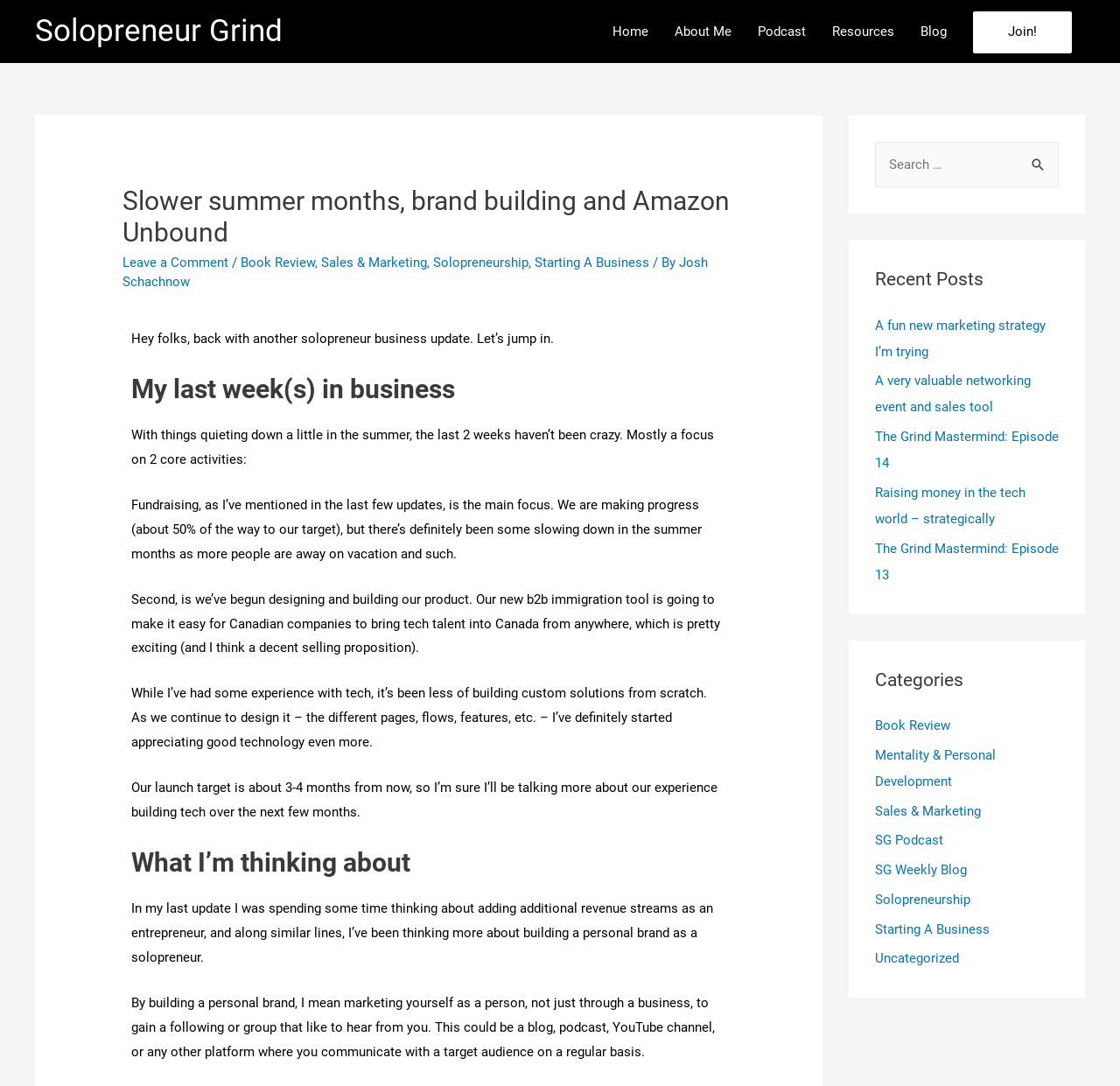Determine the bounding box coordinates for the area that should be clicked to carry out the following instruction: "Search for something".

[0.781, 0.131, 0.945, 0.172]